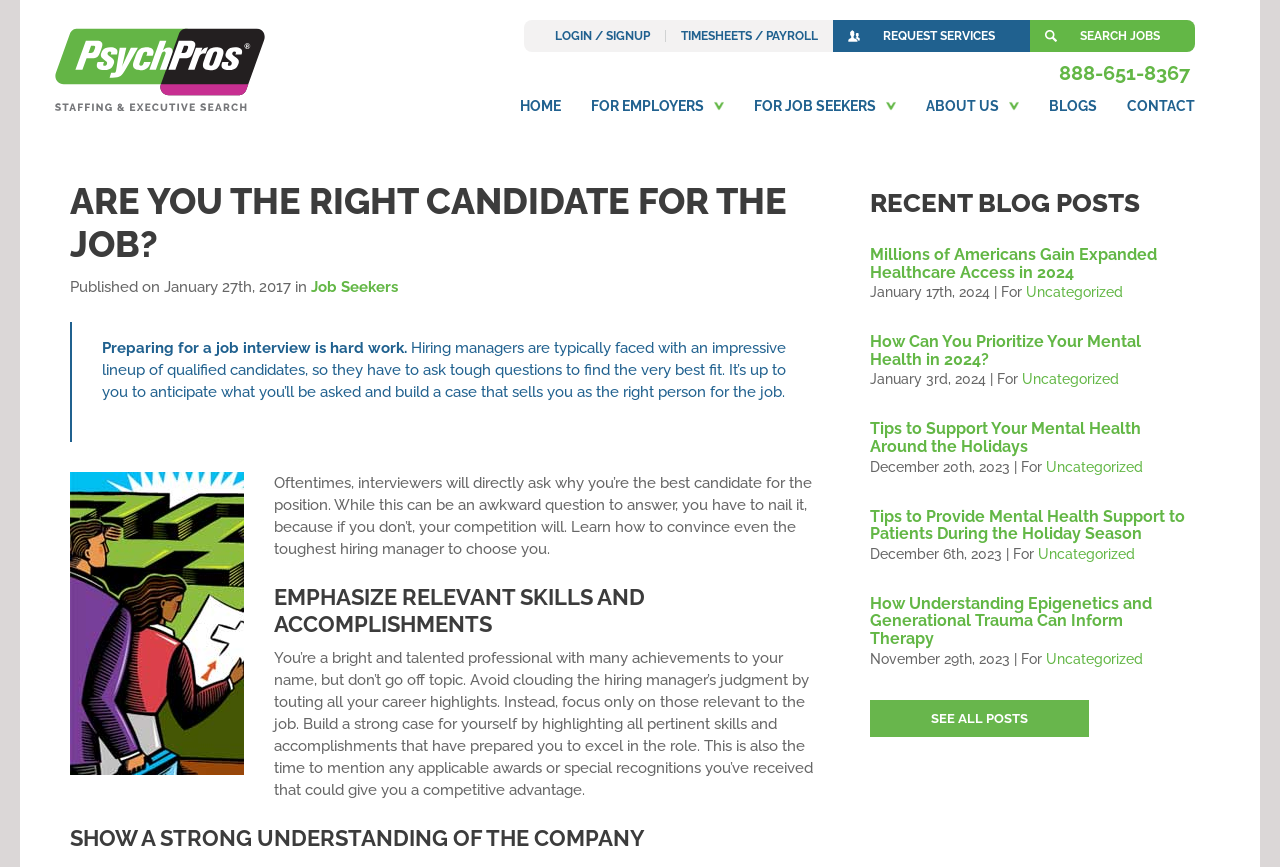What is the title of the first blog post?
Please ensure your answer is as detailed and informative as possible.

I found the title of the first blog post by looking at the heading element with the text 'Millions of Americans Gain Expanded Healthcare Access in 2024' located below the 'RECENT BLOG POSTS' heading, with bounding box coordinates [0.68, 0.284, 0.93, 0.324].